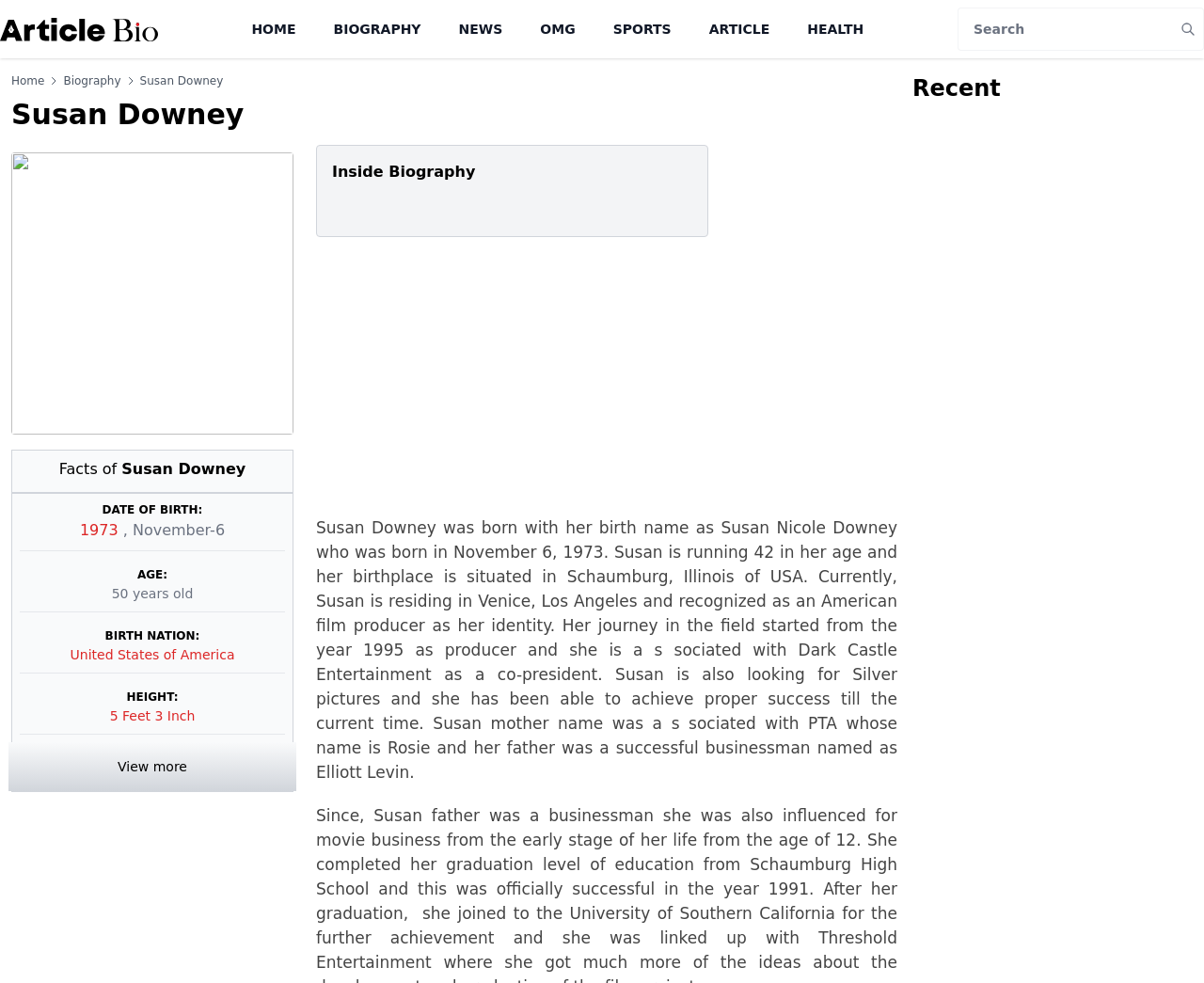Provide a brief response to the question below using one word or phrase:
Where is Susan Downey currently residing?

Venice, Los Angeles